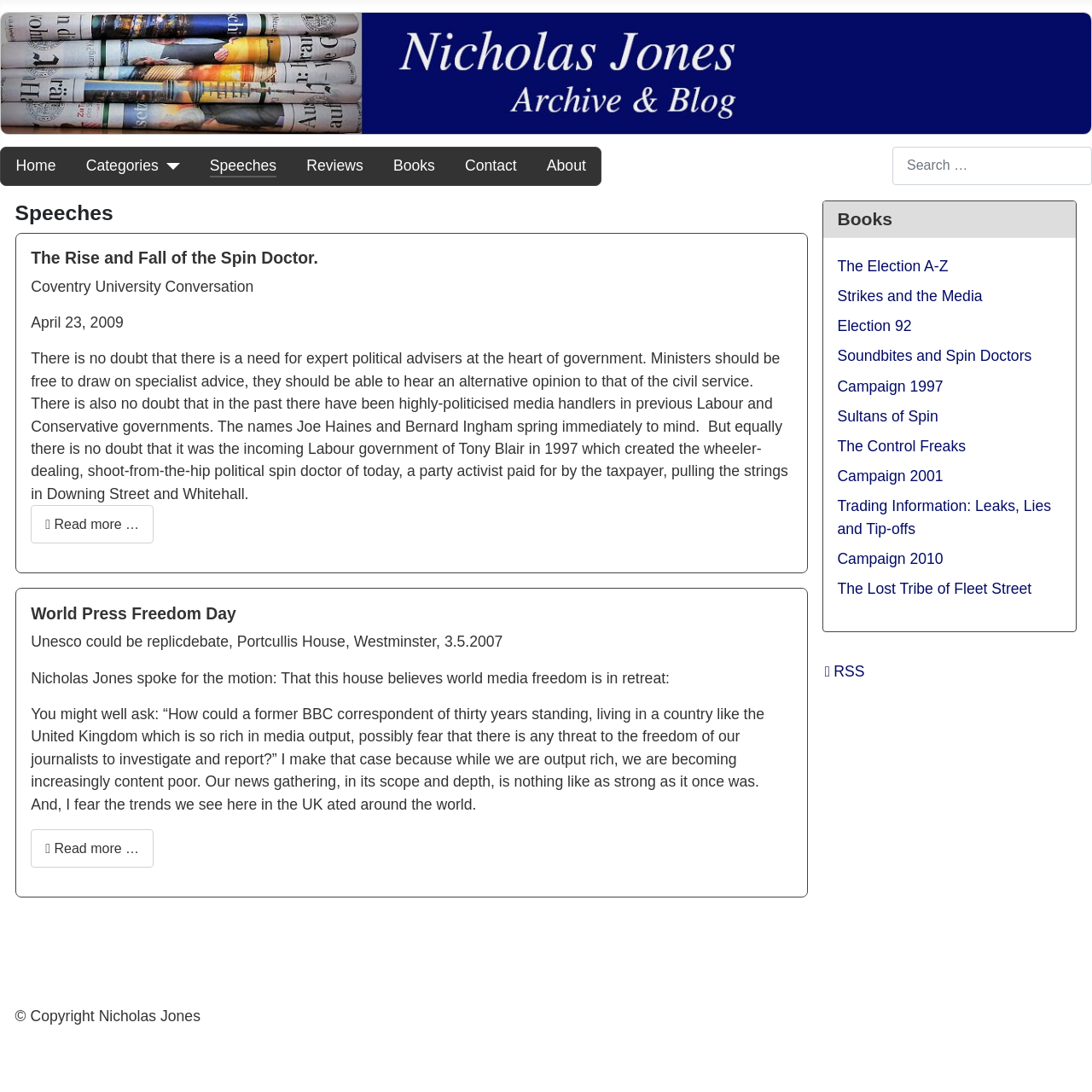Please determine the bounding box coordinates of the area that needs to be clicked to complete this task: 'Click the 'Home' link'. The coordinates must be four float numbers between 0 and 1, formatted as [left, top, right, bottom].

[0.015, 0.142, 0.051, 0.162]